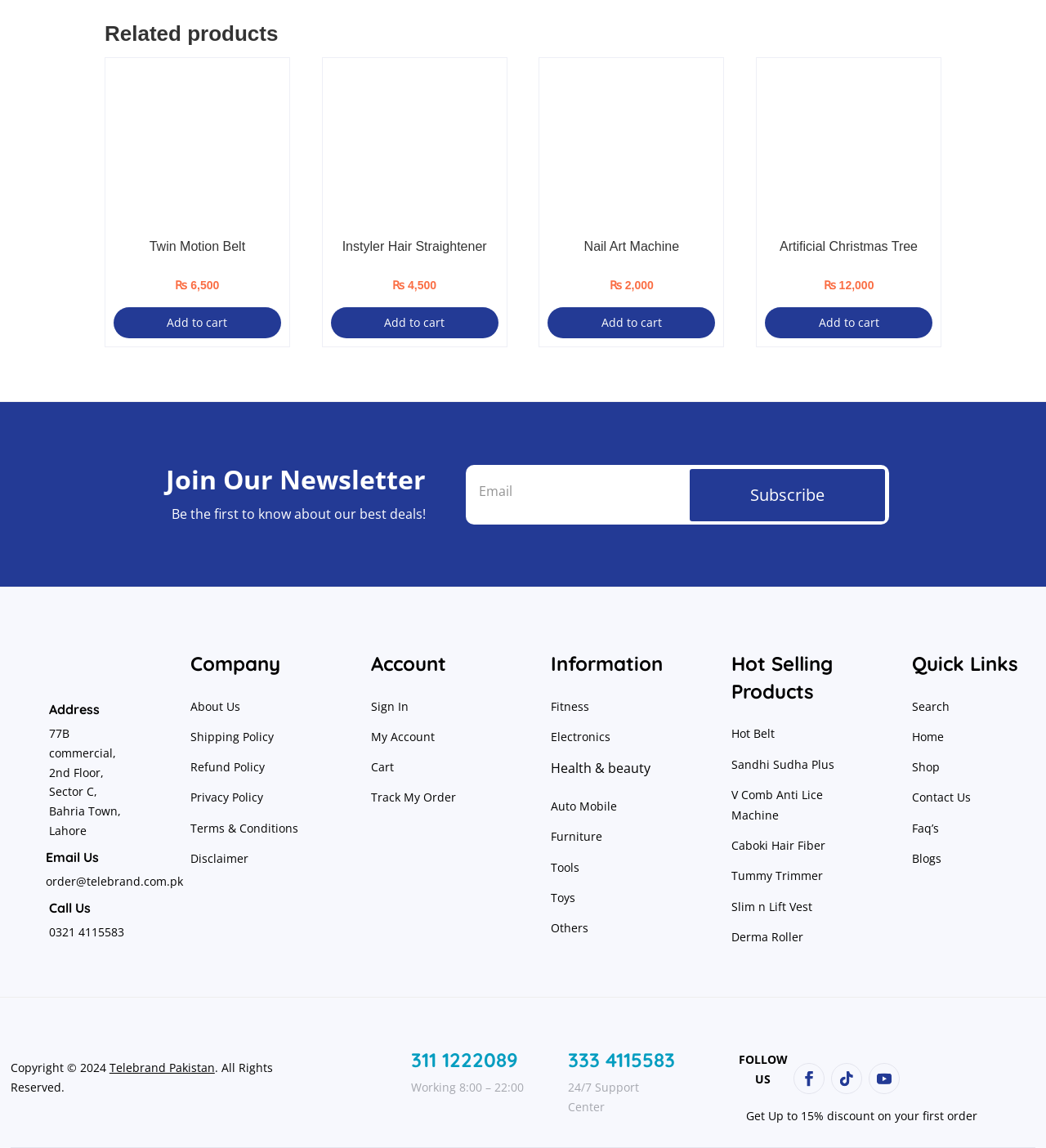Please specify the bounding box coordinates of the element that should be clicked to execute the given instruction: 'Subscribe to the newsletter'. Ensure the coordinates are four float numbers between 0 and 1, expressed as [left, top, right, bottom].

[0.659, 0.408, 0.846, 0.454]